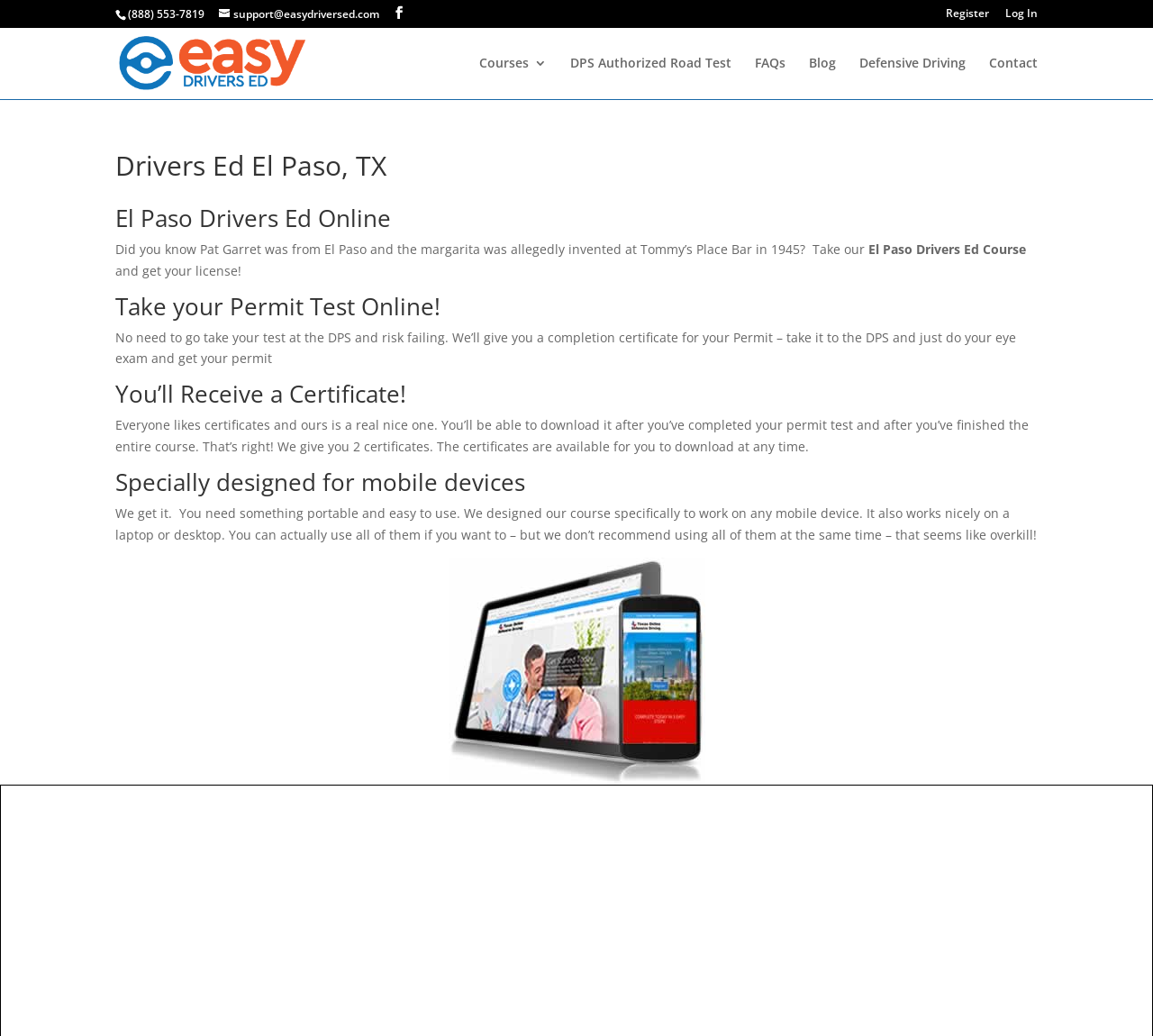Can you provide the bounding box coordinates for the element that should be clicked to implement the instruction: "Contact the Internet Freaks Team"?

None